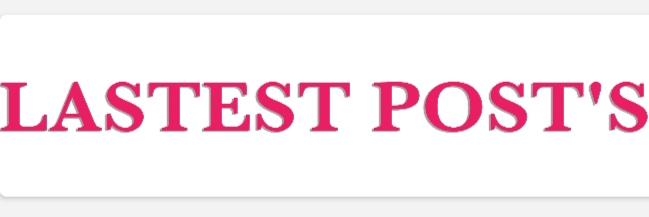Answer the question using only a single word or phrase: 
What type of content is available on the NairaPawa portal?

music, jobs, entertainment news